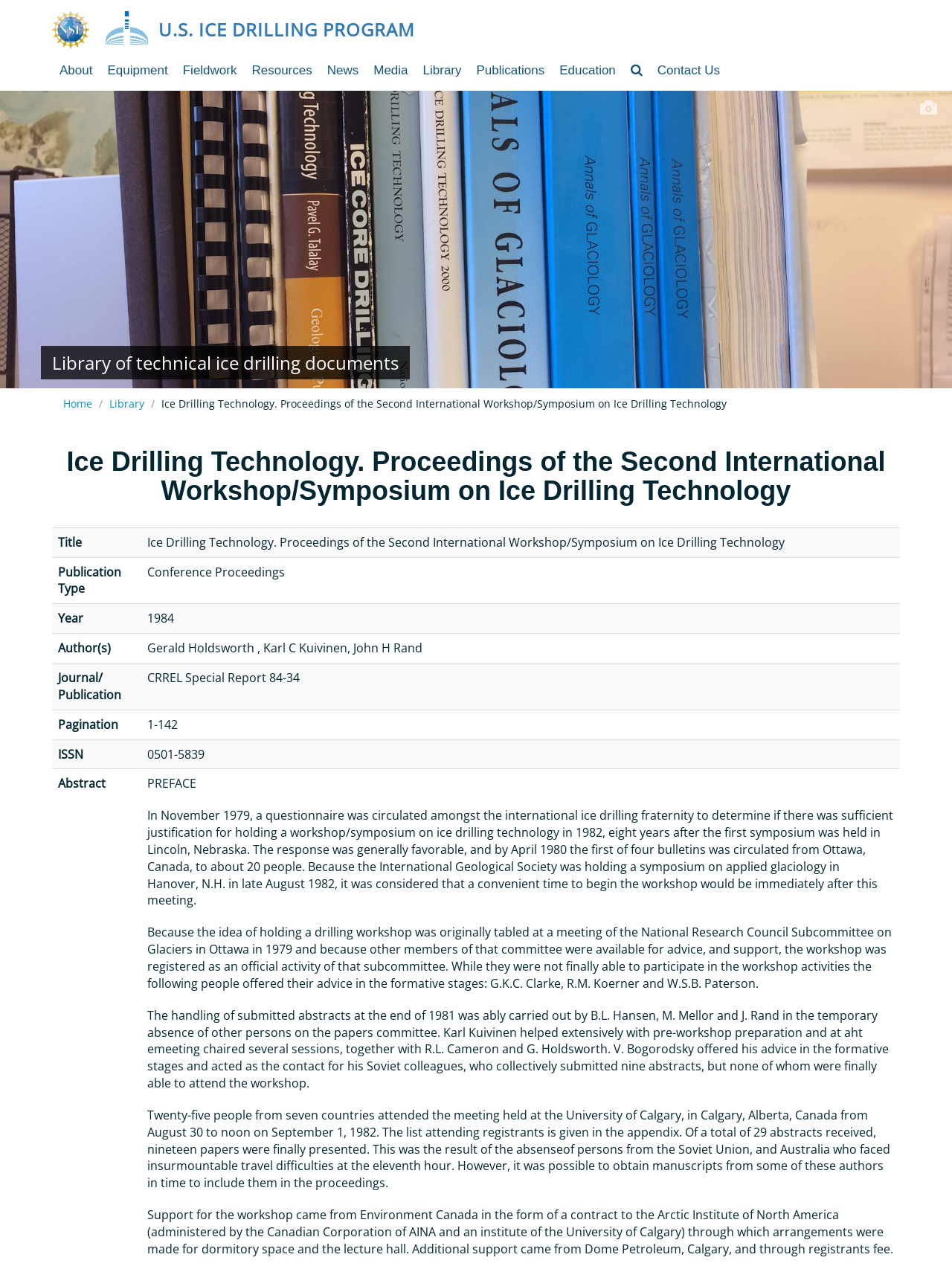By analyzing the image, answer the following question with a detailed response: What is the publication type of the document?

I found the publication type of the document by looking at the gridcell element with the text 'Conference Proceedings' which is located under the 'Publication Type' rowheader.